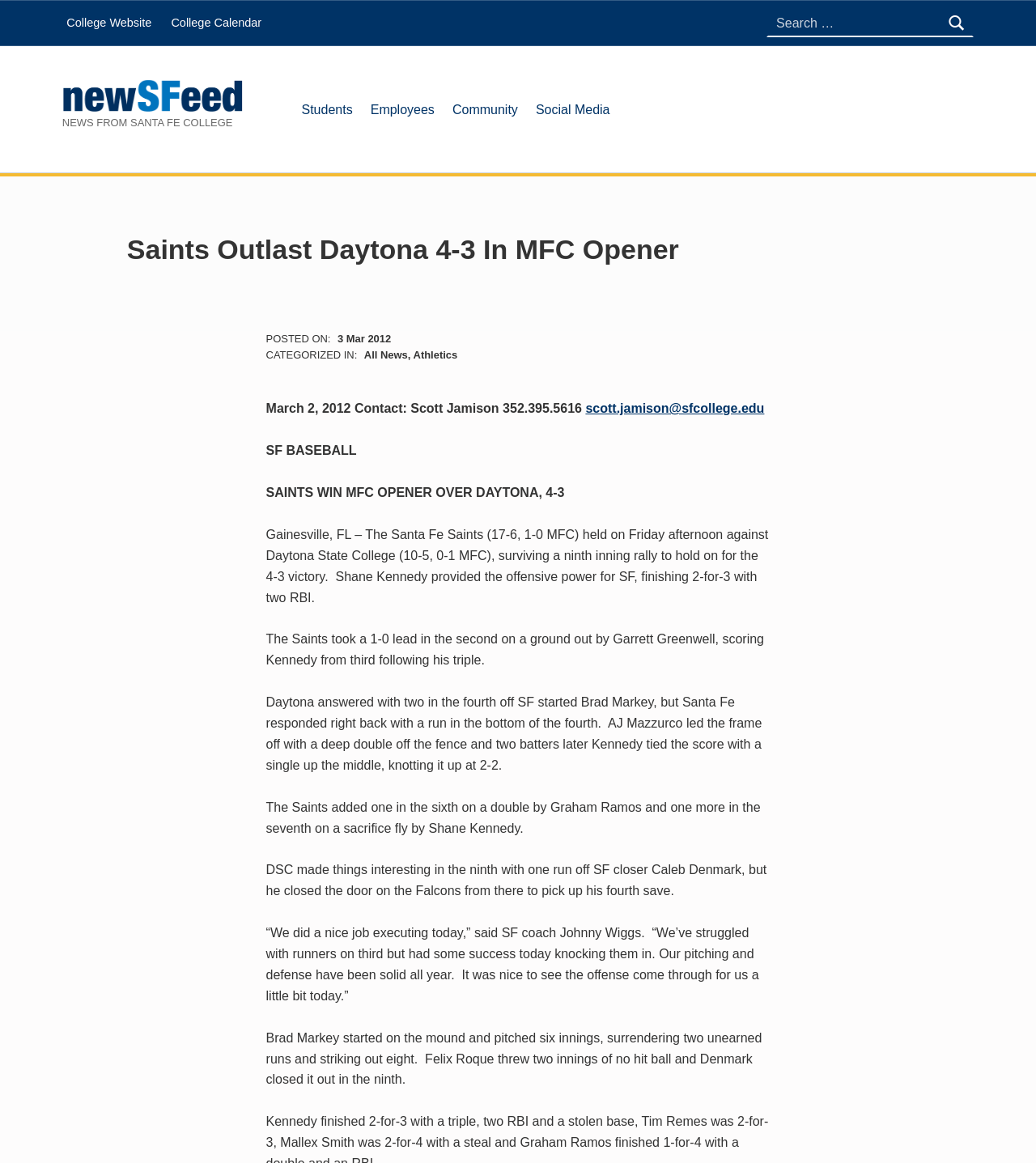Identify and generate the primary title of the webpage.

Saints Outlast Daytona 4-3 In MFC Opener